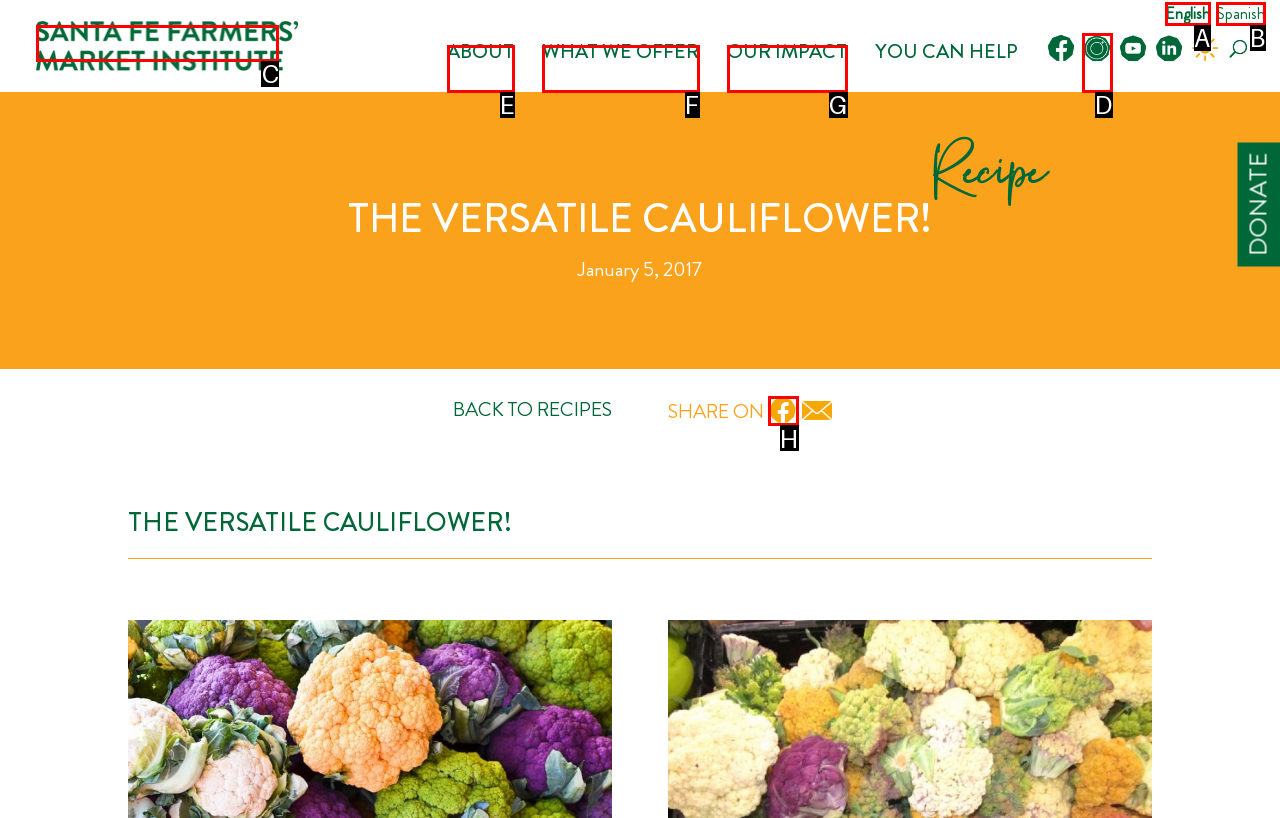Choose the option that best matches the element: linkedin
Respond with the letter of the correct option.

None